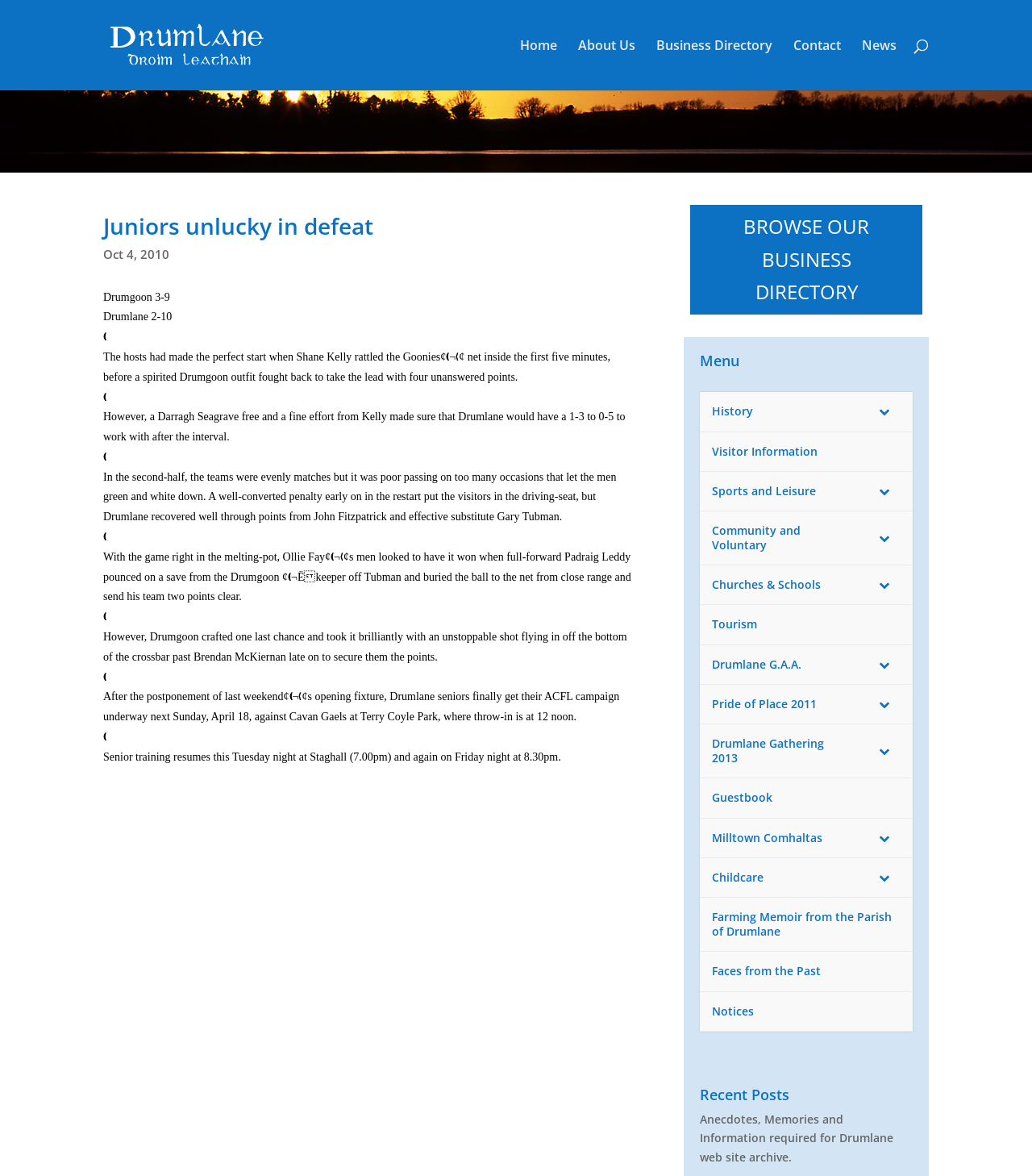Refer to the image and answer the question with as much detail as possible: What is the purpose of the 'Business Directory' link?

I inferred this answer by looking at the link 'BROWSE OUR BUSINESS DIRECTORY' on the webpage, which suggests that the purpose of this link is to allow users to browse businesses.